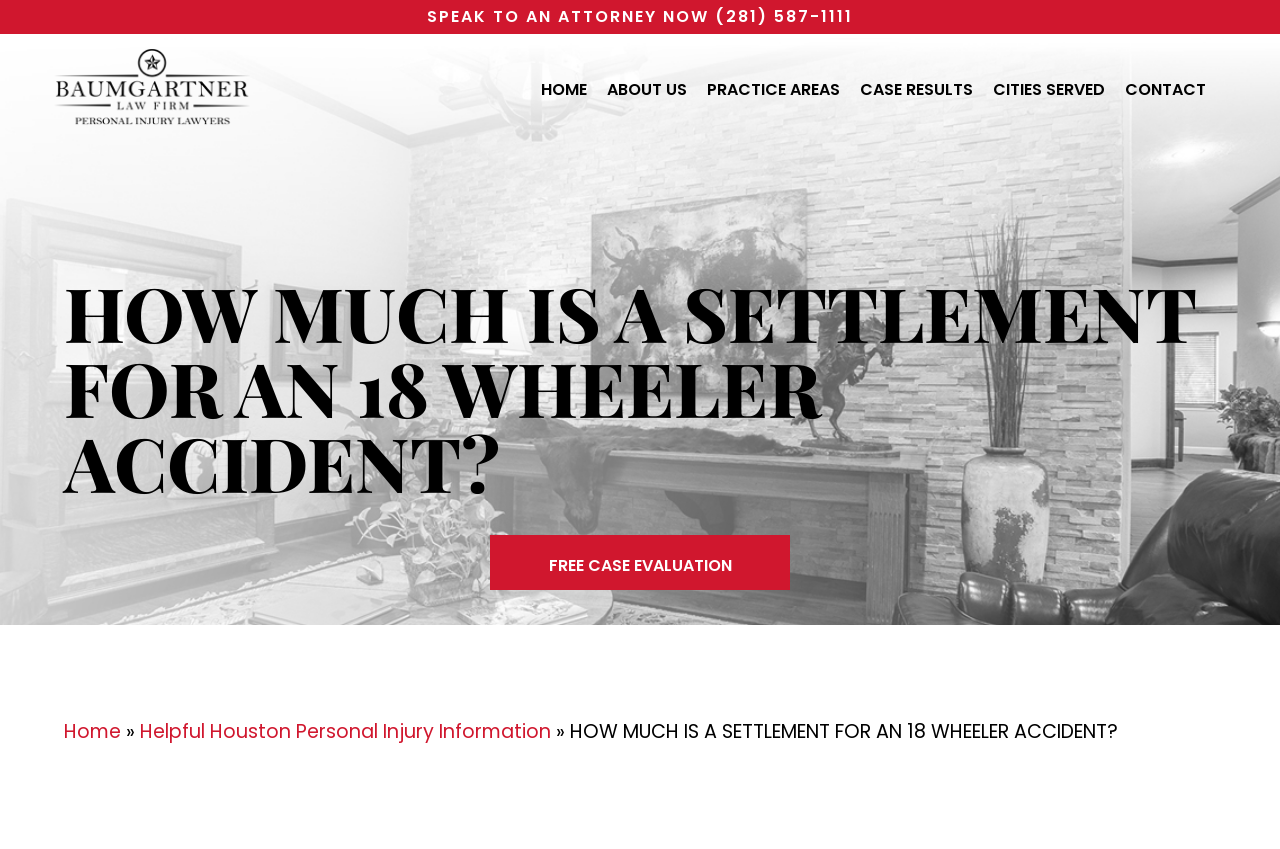Illustrate the webpage thoroughly, mentioning all important details.

This webpage is about Baumgartner Law Firm, a personal injury law firm that specializes in 18-wheeler accidents. At the top left corner, there is a logo of the law firm, accompanied by a navigation menu with various links to different practice areas, such as "HOME", "ABOUT US", "BLOG", and "TESTIMONIALS". 

Below the navigation menu, there is a heading that reads "HOW MUCH IS A SETTLEMENT FOR AN 18 WHEELER ACCIDENT?" which is the main topic of the webpage. 

On the right side of the webpage, there is a column of links to various subtopics related to 18-wheeler accidents, such as "BLIND SPOT TRUCK ACCIDENT LAWYER IN HOUSTON", "CAUSES OF TRUCK ACCIDENTS IN TEXAS", and "HIRE A HOUSTON TRUCK ACCIDENT LAWYER". 

Further down the webpage, there are links to other practice areas, including "CAR ACCIDENTS", "DAYCARE ABUSE AND CHILD INJURIES", and "WRONGFUL DEATH". 

At the bottom of the webpage, there are links to specific cities served by the law firm, such as "ATASCOCITA PERSONAL INJURIES", "CONROE PERSONAL INJURIES", and "THE WOODLANDS PERSONAL INJURIES". 

There is also a call-to-action link to "FREE CASE EVALUATION" and a contact link at the bottom right corner of the webpage.